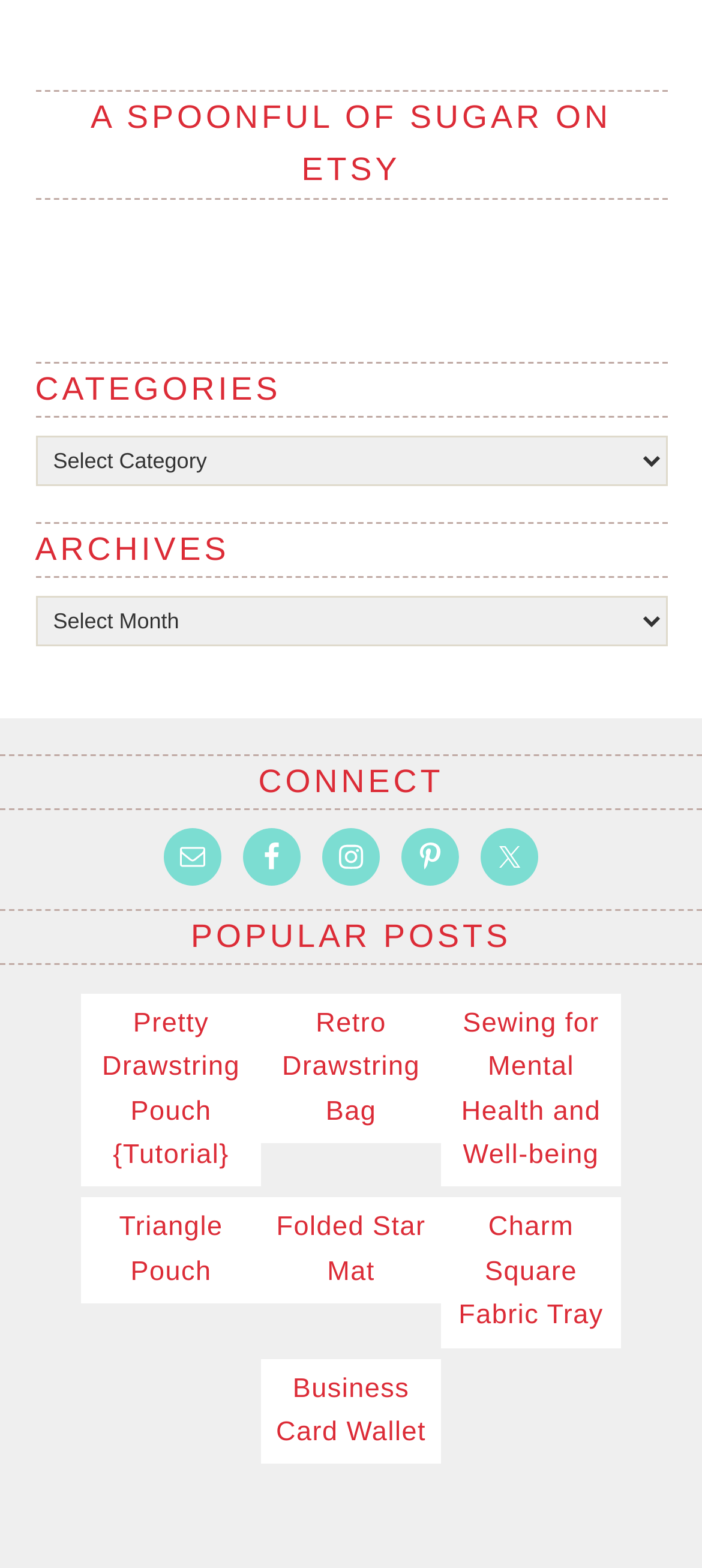How many social media links are available?
Analyze the image and provide a thorough answer to the question.

The social media links are located in the 'CONNECT' section and include links to Email, Facebook, Instagram, Pinterest, and Twitter. There are five links in total.